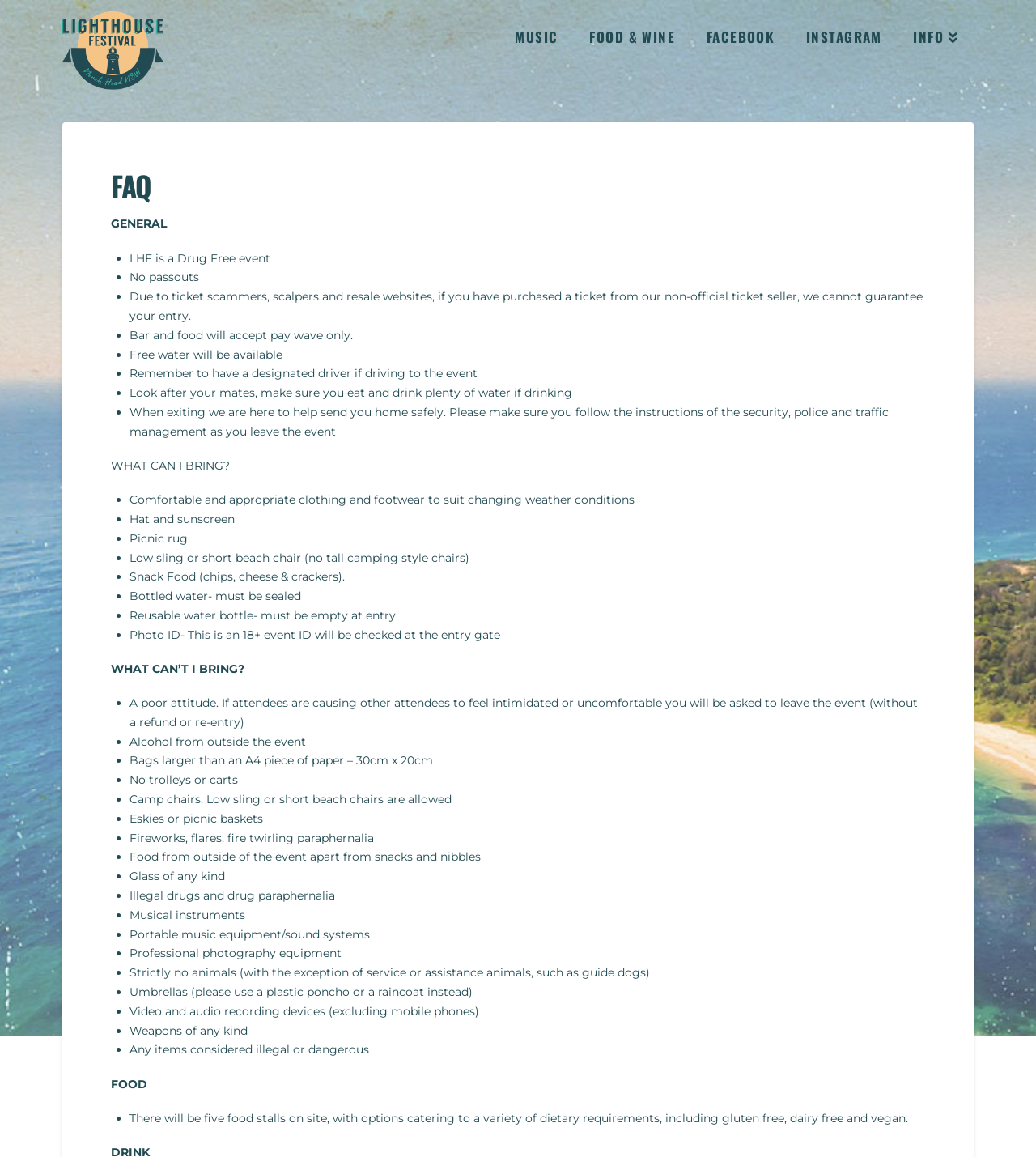Given the webpage screenshot, identify the bounding box of the UI element that matches this description: "parent_node: MUSIC".

[0.06, 0.01, 0.158, 0.078]